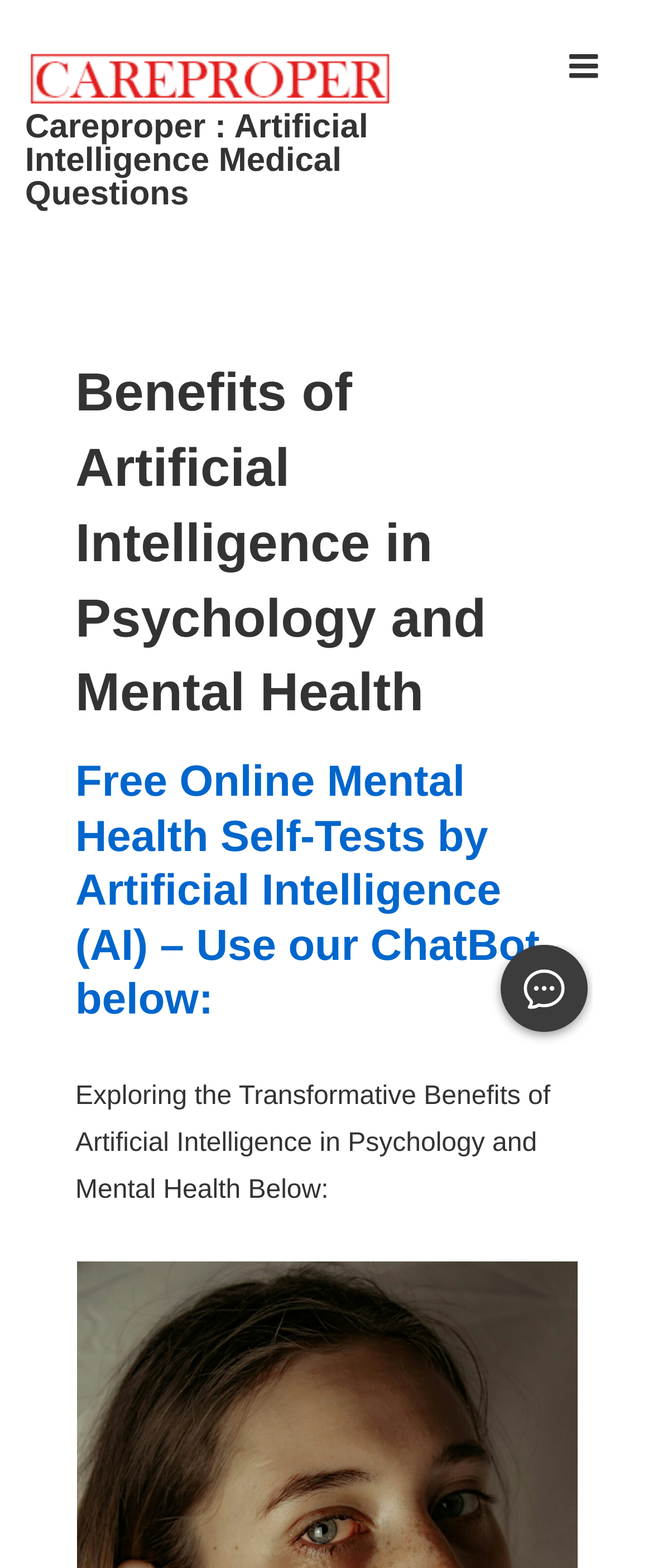How many navigation menus are available on the webpage?
Please provide a single word or phrase answer based on the image.

One